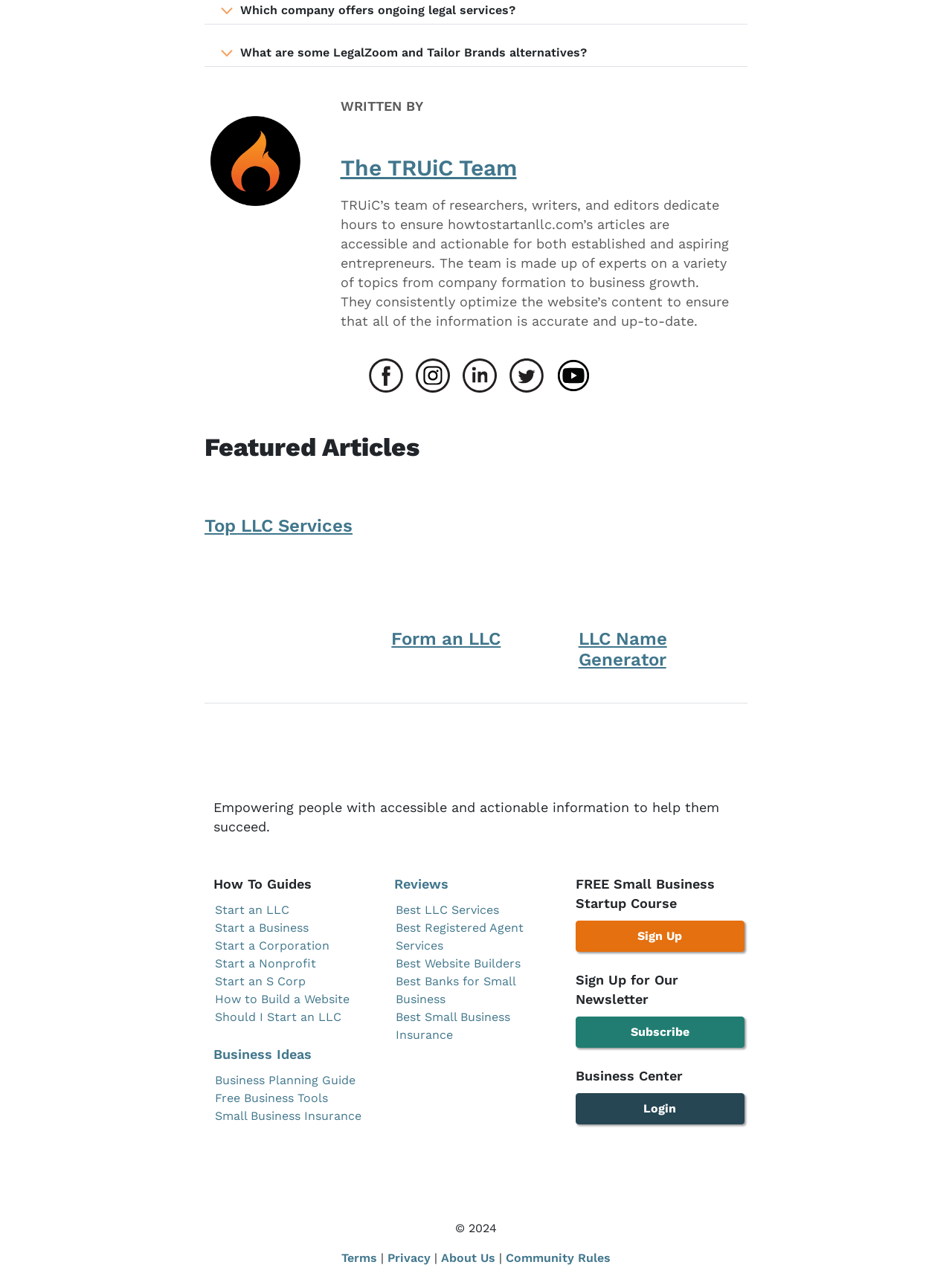Provide the bounding box coordinates of the UI element that matches the description: "Terms".

[0.359, 0.973, 0.396, 0.984]